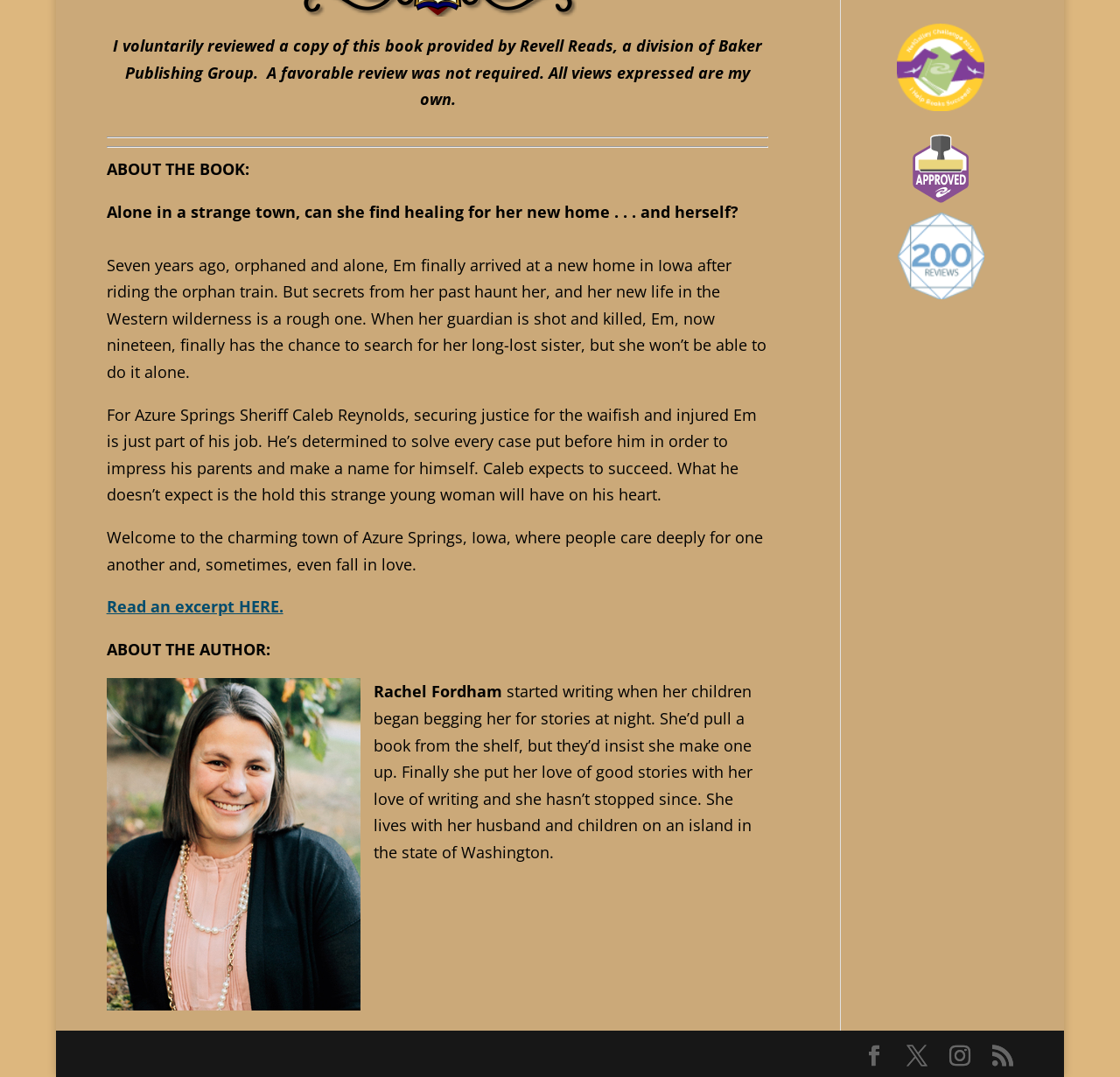What is the name of the town where the story takes place?
Please ensure your answer to the question is detailed and covers all necessary aspects.

The name of the town is mentioned in the text as 'Azure Springs, Iowa', which is described as a charming town where people care deeply for one another and sometimes fall in love.